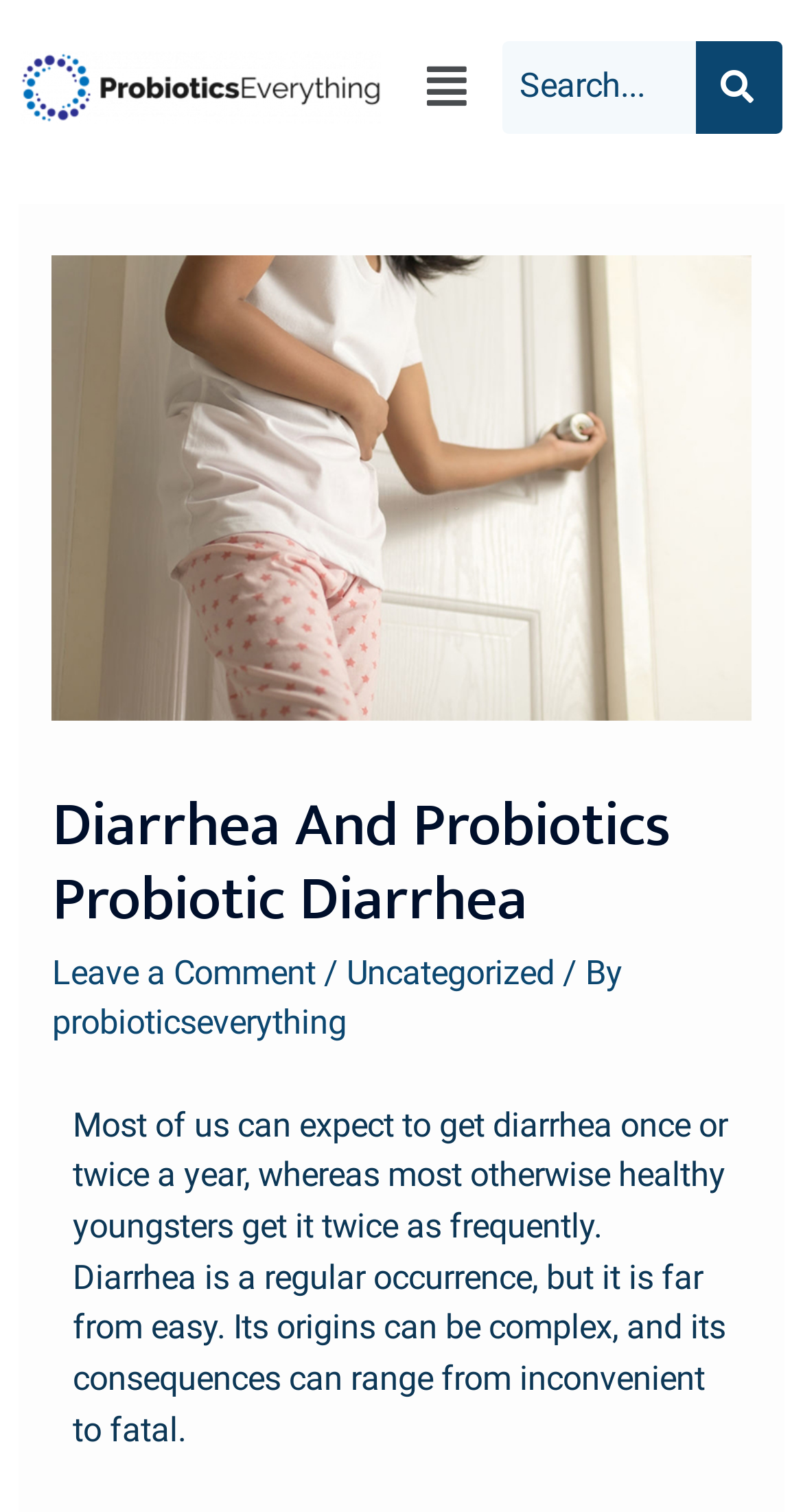What is the category of the article?
Use the image to answer the question with a single word or phrase.

Uncategorized